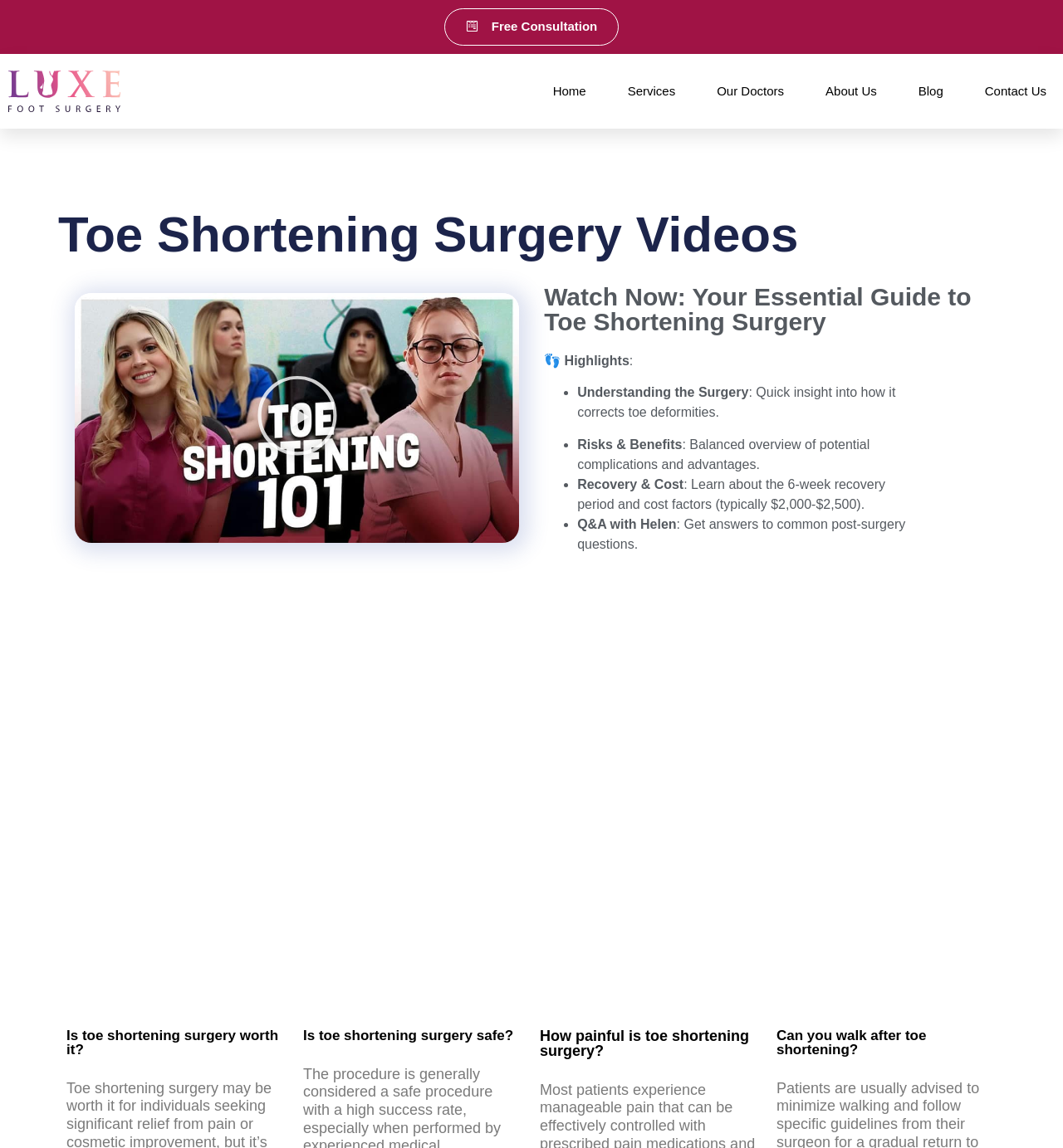Please locate the bounding box coordinates of the element that needs to be clicked to achieve the following instruction: "Go to the 'Home' page". The coordinates should be four float numbers between 0 and 1, i.e., [left, top, right, bottom].

[0.52, 0.047, 0.551, 0.112]